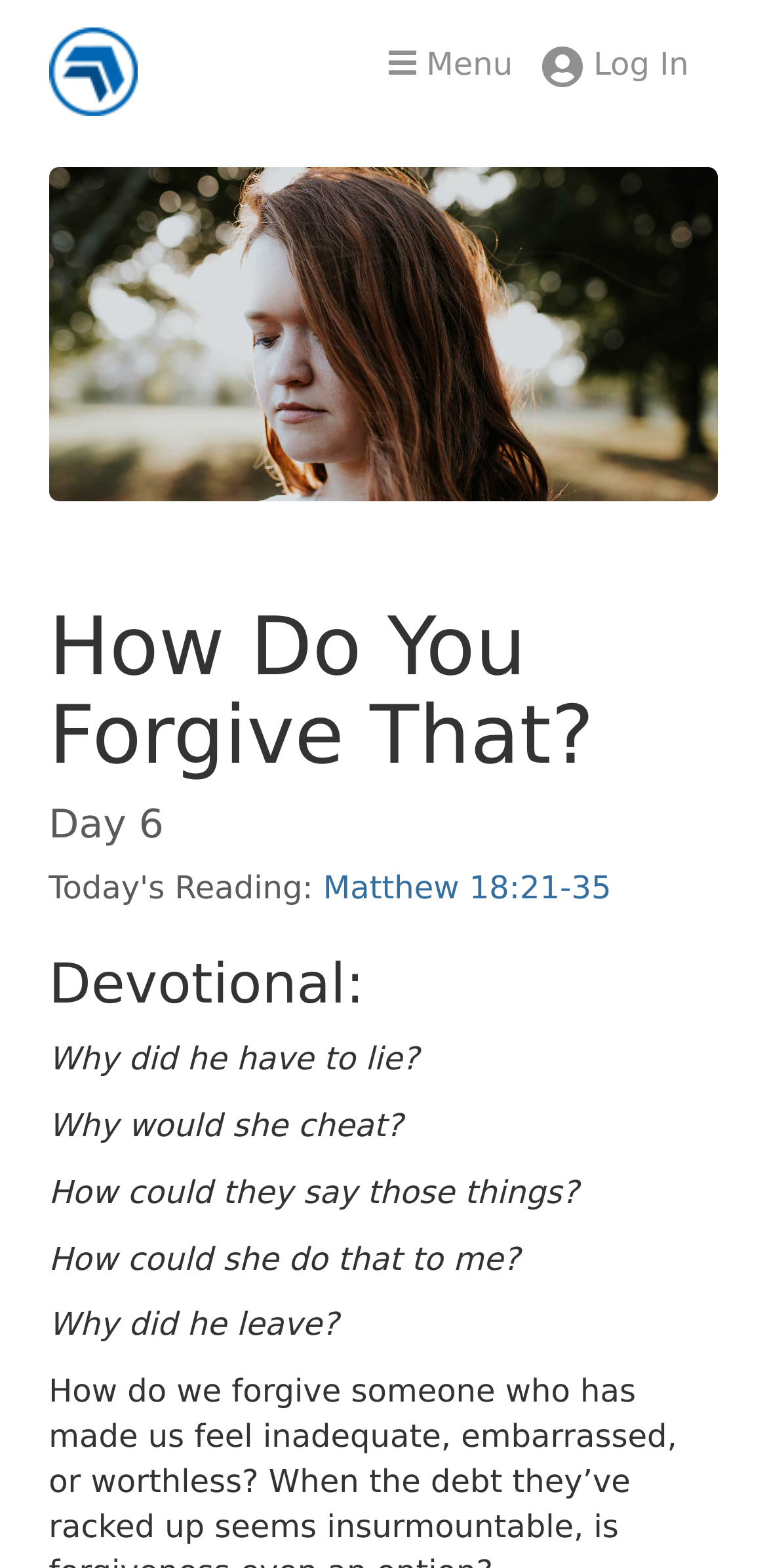Respond with a single word or phrase for the following question: 
What is the day of the devotional?

Day 6